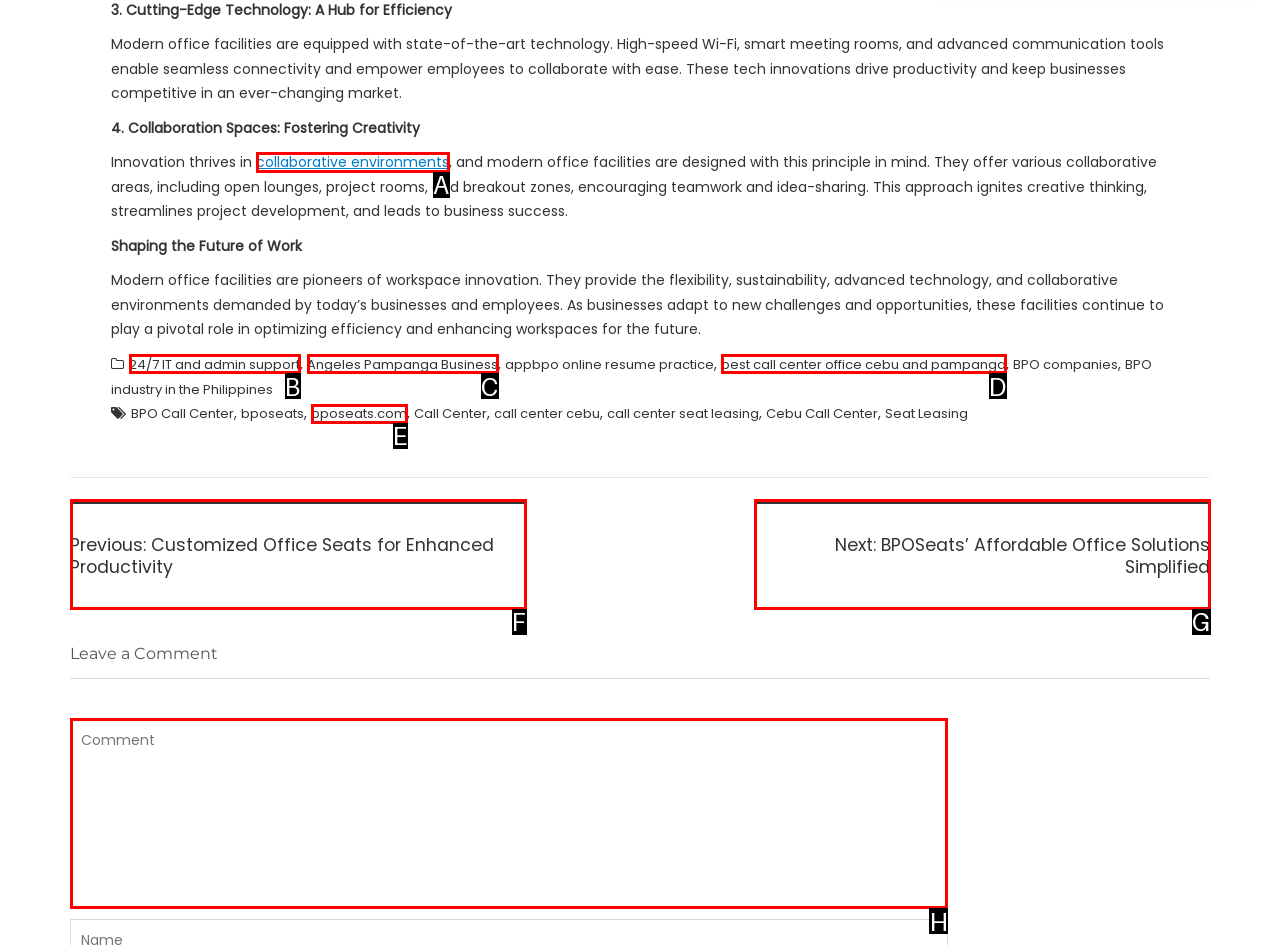From the provided options, which letter corresponds to the element described as: 24/7 IT and admin support
Answer with the letter only.

B